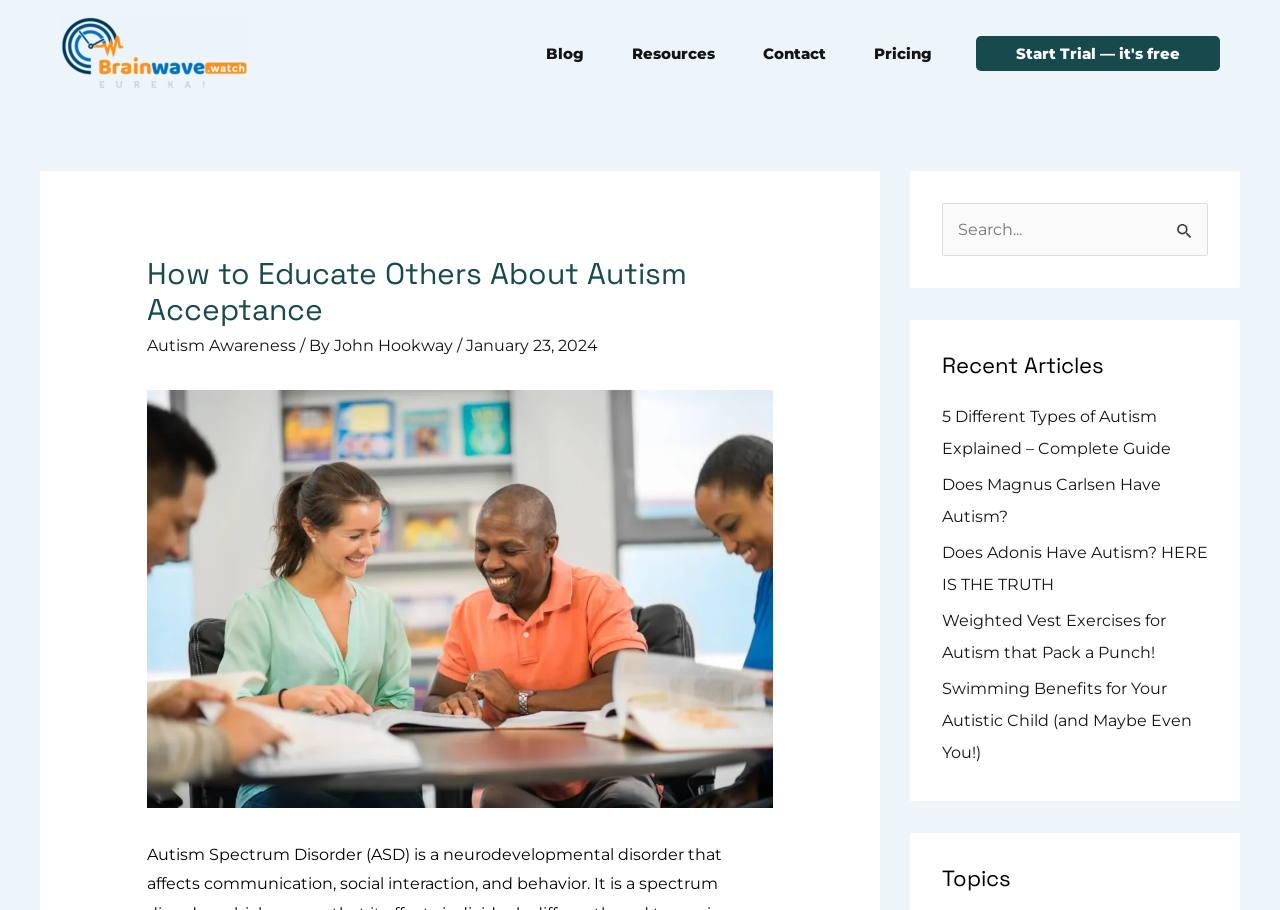Can you identify and provide the main heading of the webpage?

How to Educate Others About Autism Acceptance